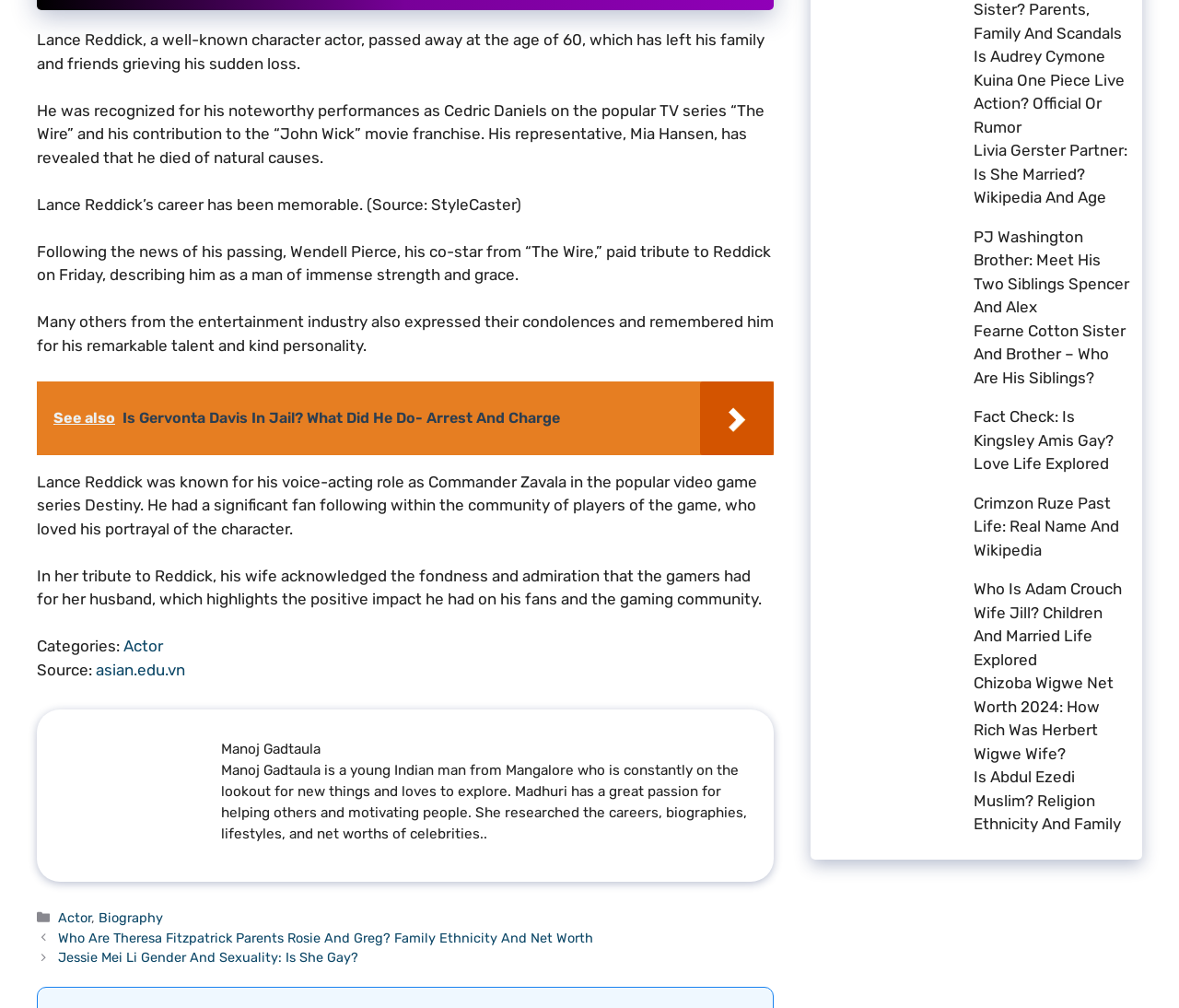What was Lance Reddick's role in the video game series Destiny?
Analyze the screenshot and provide a detailed answer to the question.

The webpage mentions that Lance Reddick was known for his voice-acting role as Commander Zavala in the popular video game series Destiny.